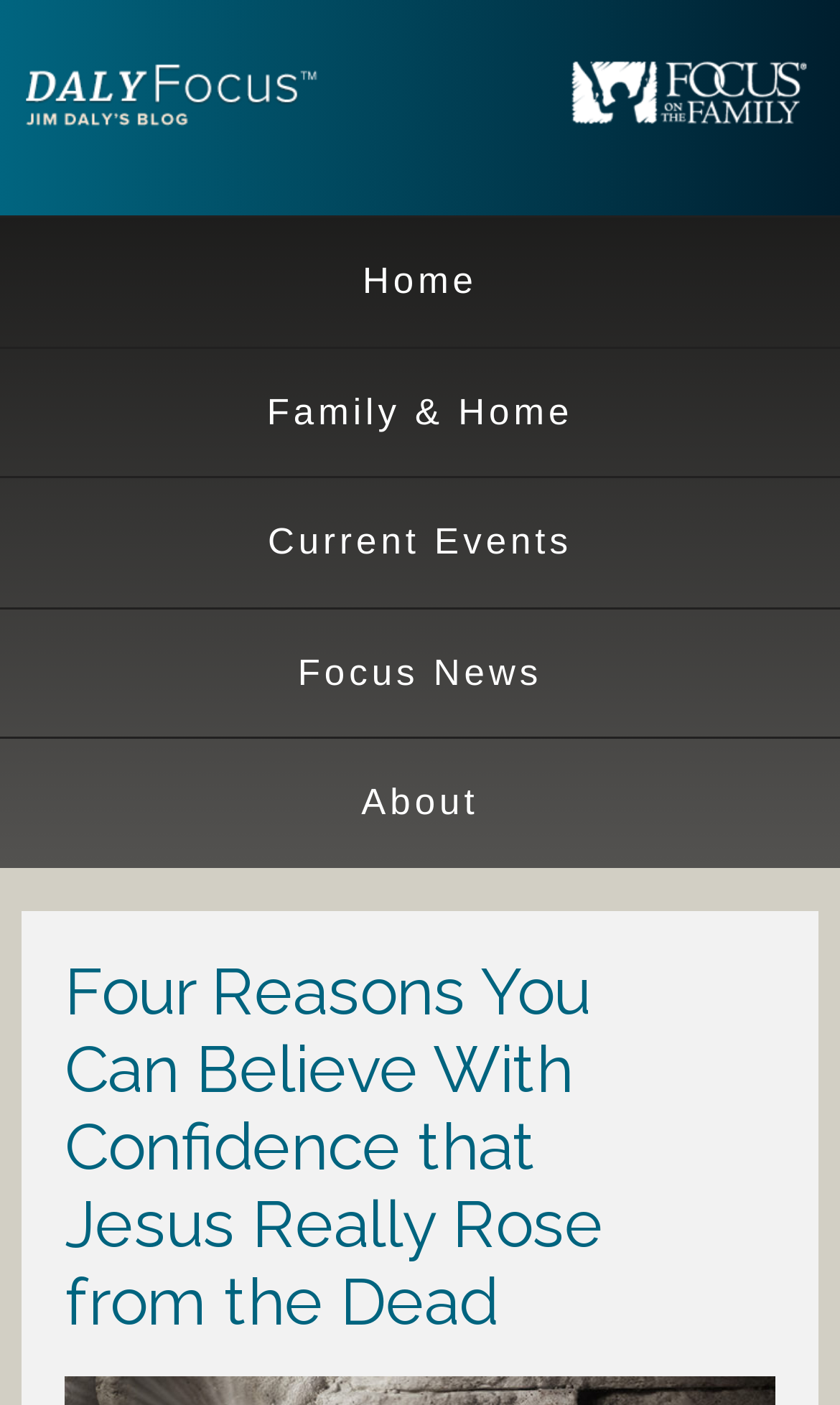Identify the bounding box of the UI component described as: "Family & Home".

[0.0, 0.248, 1.0, 0.339]